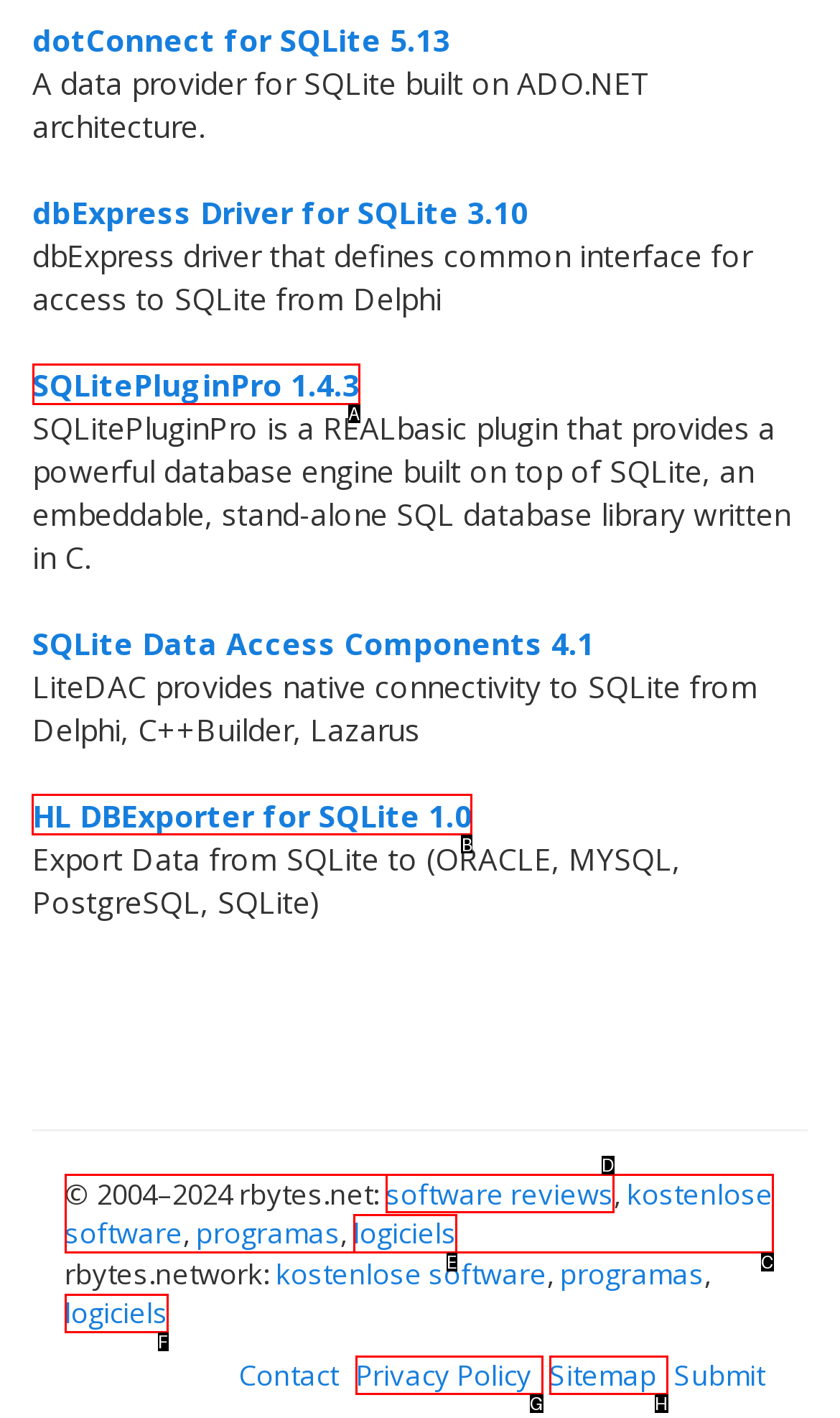Choose the letter that corresponds to the correct button to accomplish the task: View order history
Reply with the letter of the correct selection only.

None